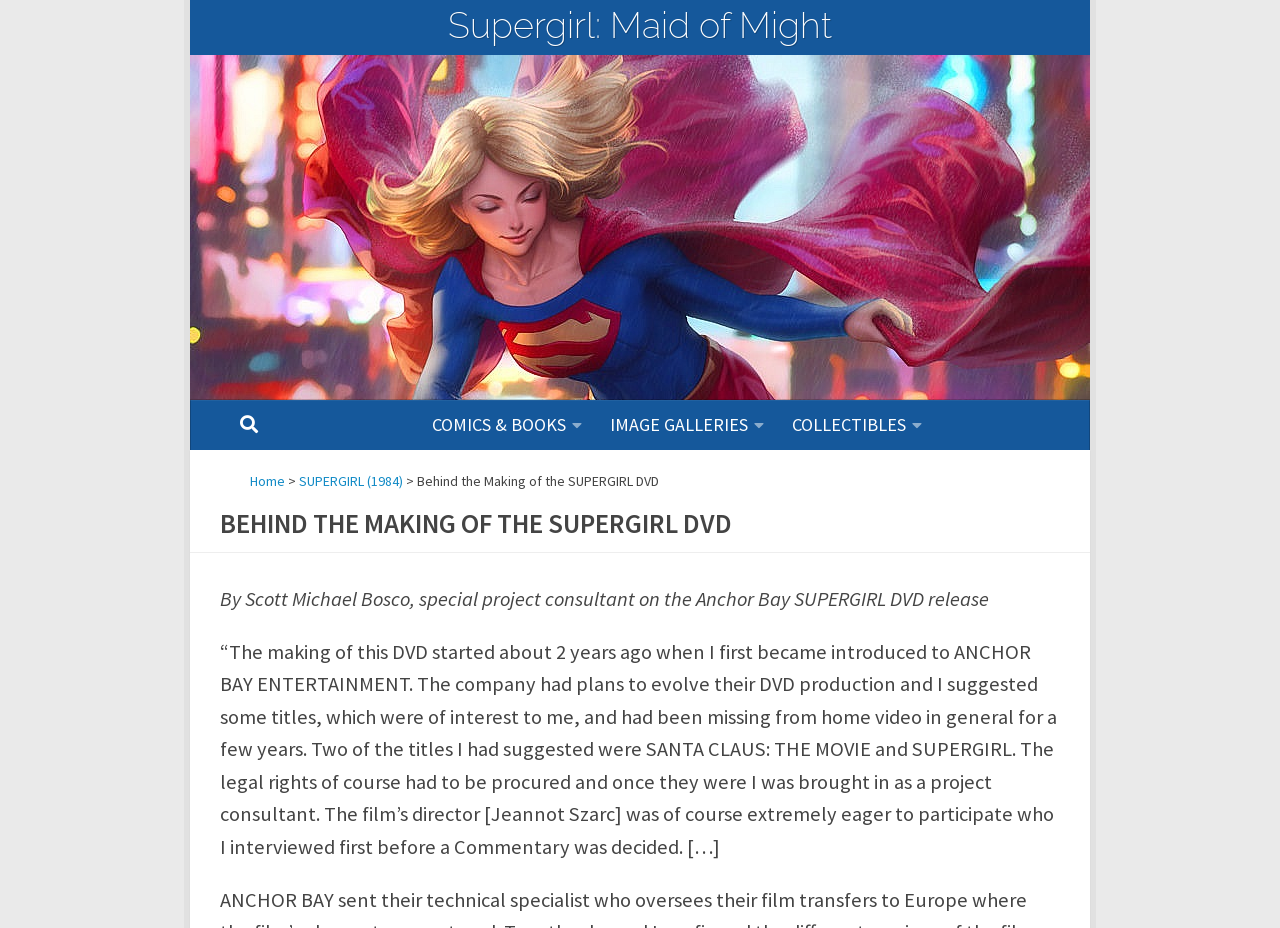Generate a detailed explanation of the webpage's features and information.

The webpage is about the making of the Supergirl DVD, specifically the behind-the-scenes story. At the top, there is a link to skip to the content, followed by a link to "Supergirl: Maid of Might" and an empty link. A button with a search icon and several links to different categories, including "COMICS & BOOKS", "IMAGE GALLERIES", and "COLLECTIBLES", are positioned horizontally across the top section of the page.

Below these links, there is a navigation menu with links to "Home" and "SUPERGIRL (1984)". The title "Behind the Making of the SUPERGIRL DVD" is displayed prominently, followed by a heading with the same title. 

The main content of the page is an article written by Scott Michael Bosco, a special project consultant on the Anchor Bay Supergirl DVD release. The article describes how the DVD production started two years ago, with Bosco suggesting titles, including Supergirl, to Anchor Bay Entertainment. The article also mentions the film's director, Jeannot Szarc, who was interviewed for a commentary. The text continues to describe the process of creating the DVD, with Bosco sharing his experiences as a project consultant.